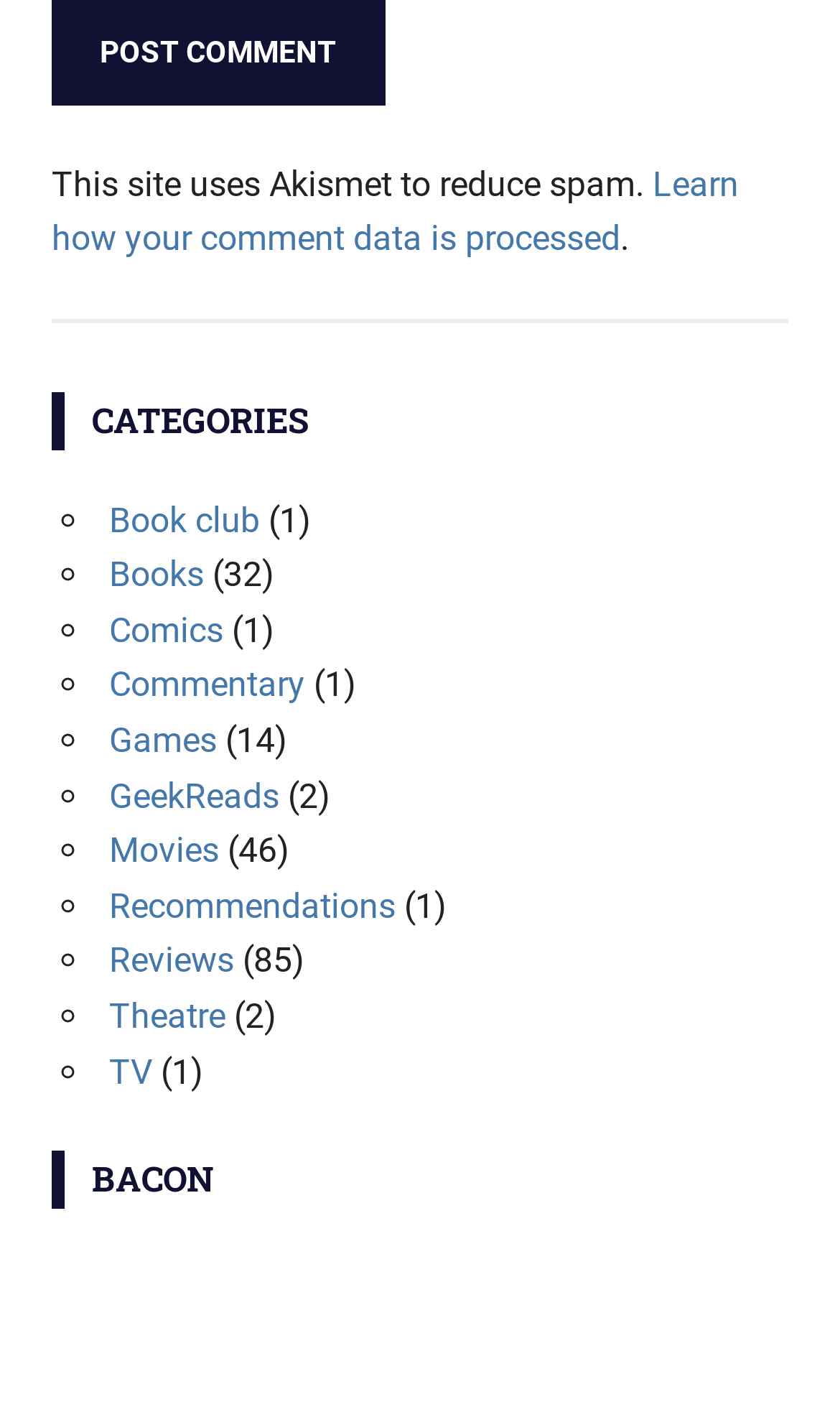What is the purpose of Akismet?
Can you offer a detailed and complete answer to this question?

The purpose of Akismet can be inferred from the text 'This site uses Akismet to reduce spam.' which suggests that Akismet is used to minimize spam comments on the website.